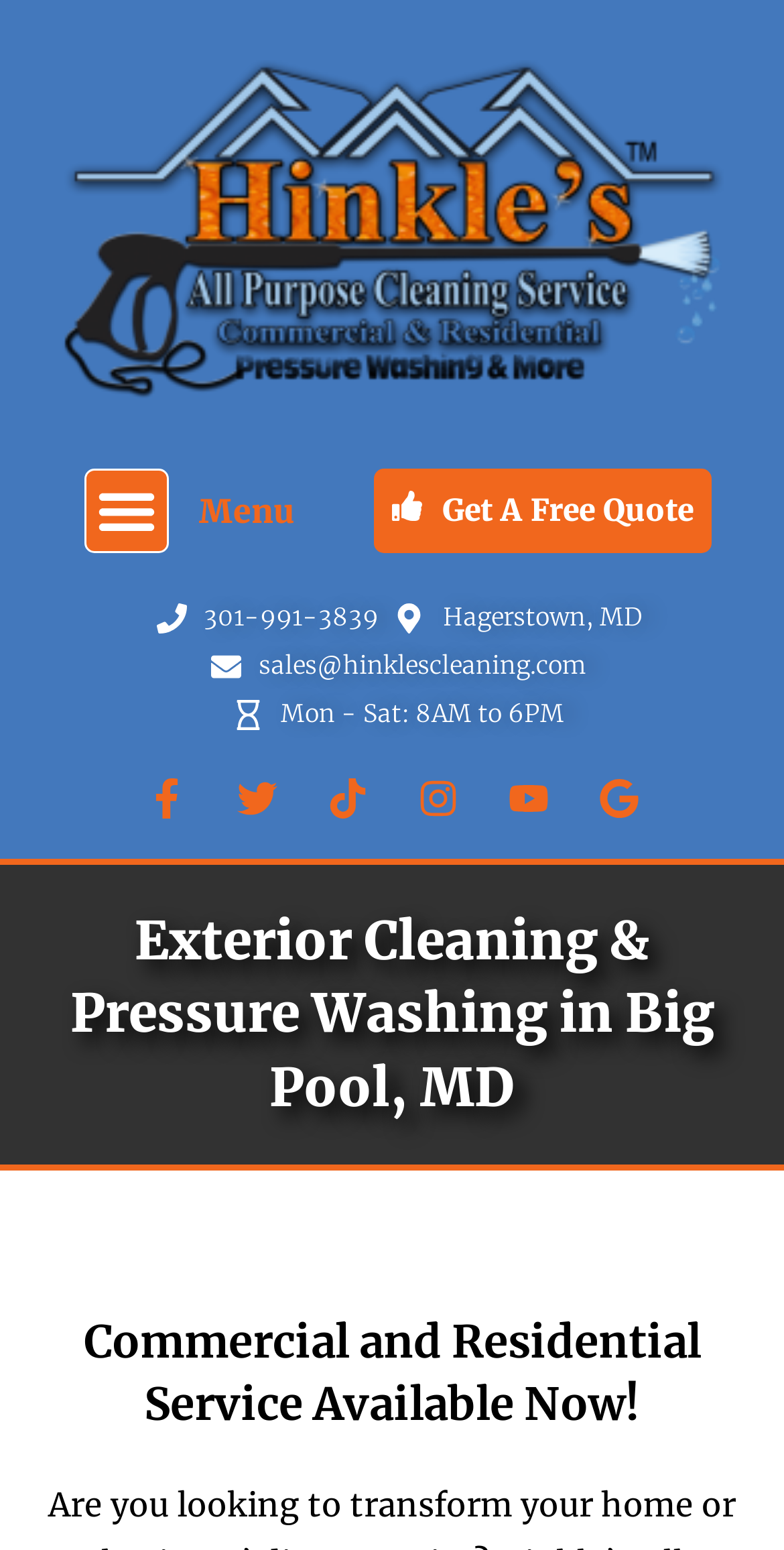Give a complete and precise description of the webpage's appearance.

The webpage is about Hinkle's Pressure Washing, a company offering exterior cleaning services in Big Pool, MD, and surrounding areas. At the top-left corner, there is a link and an image with the company's name, "Hinkle's Pressure Washing". Below this, there is a phone number, "301-991-3839", and an address, "Hagerstown, MD", positioned side by side. 

To the right of the phone number and address, there is an email address, "sales@hinklescleaning.com", and a line of text indicating the business hours, "Mon - Sat: 8AM to 6PM". 

Below these elements, there are seven social media links, arranged horizontally, with no text or icons described. 

On the right side of the page, there is a prominent call-to-action button, "Get A Free Quote", and a navigation menu labeled "Menu" with a toggle button. The menu toggle button has two icons, but their descriptions are not provided. 

At the top-center of the page, there is a heading that reads, "Exterior Cleaning & Pressure Washing in Big Pool, MD". Below this, there is another heading that says, "Commercial and Residential Service Available Now!".